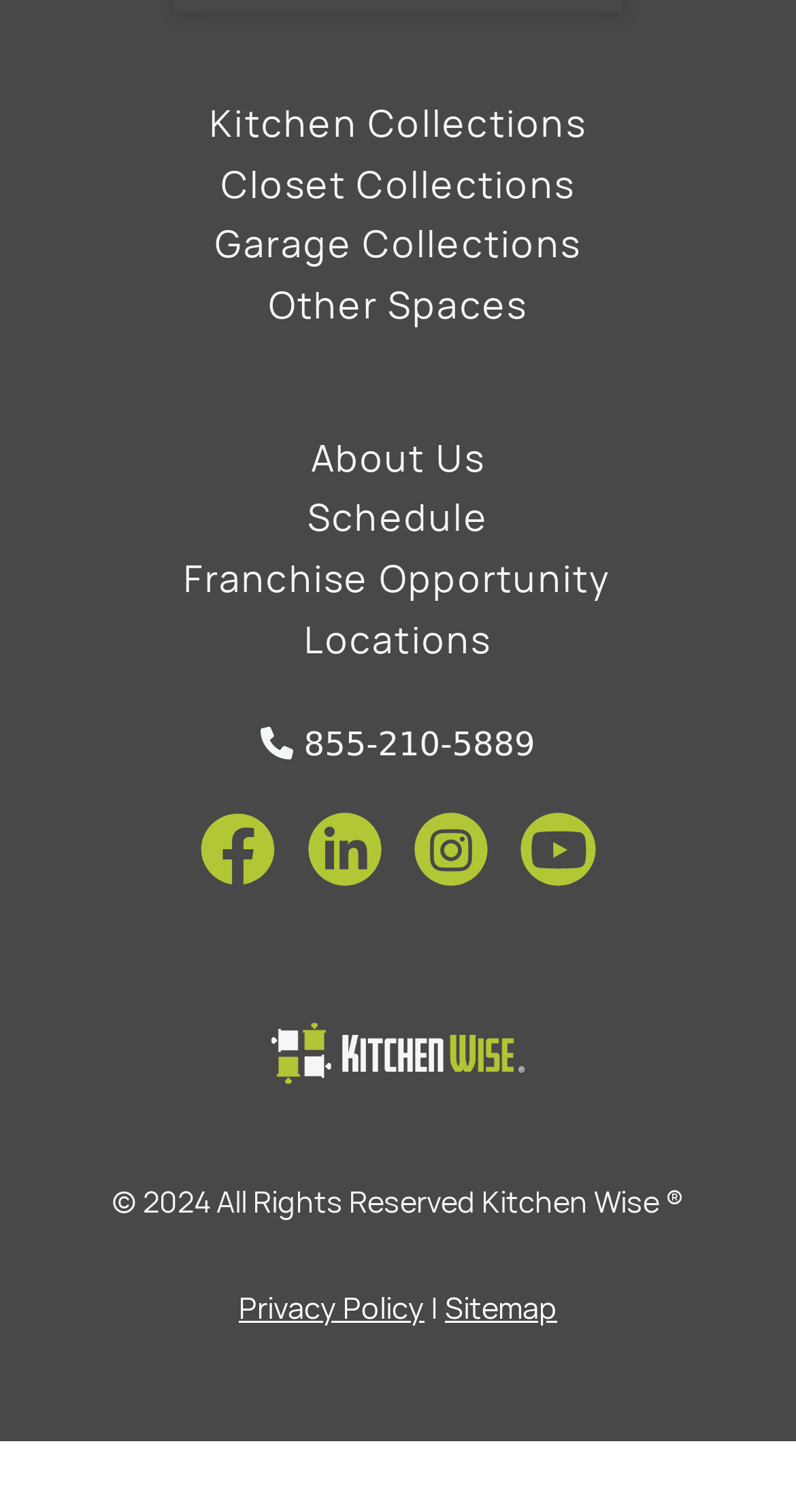Determine the bounding box coordinates of the section I need to click to execute the following instruction: "Go to Locations page". Provide the coordinates as four float numbers between 0 and 1, i.e., [left, top, right, bottom].

[0.382, 0.406, 0.618, 0.438]